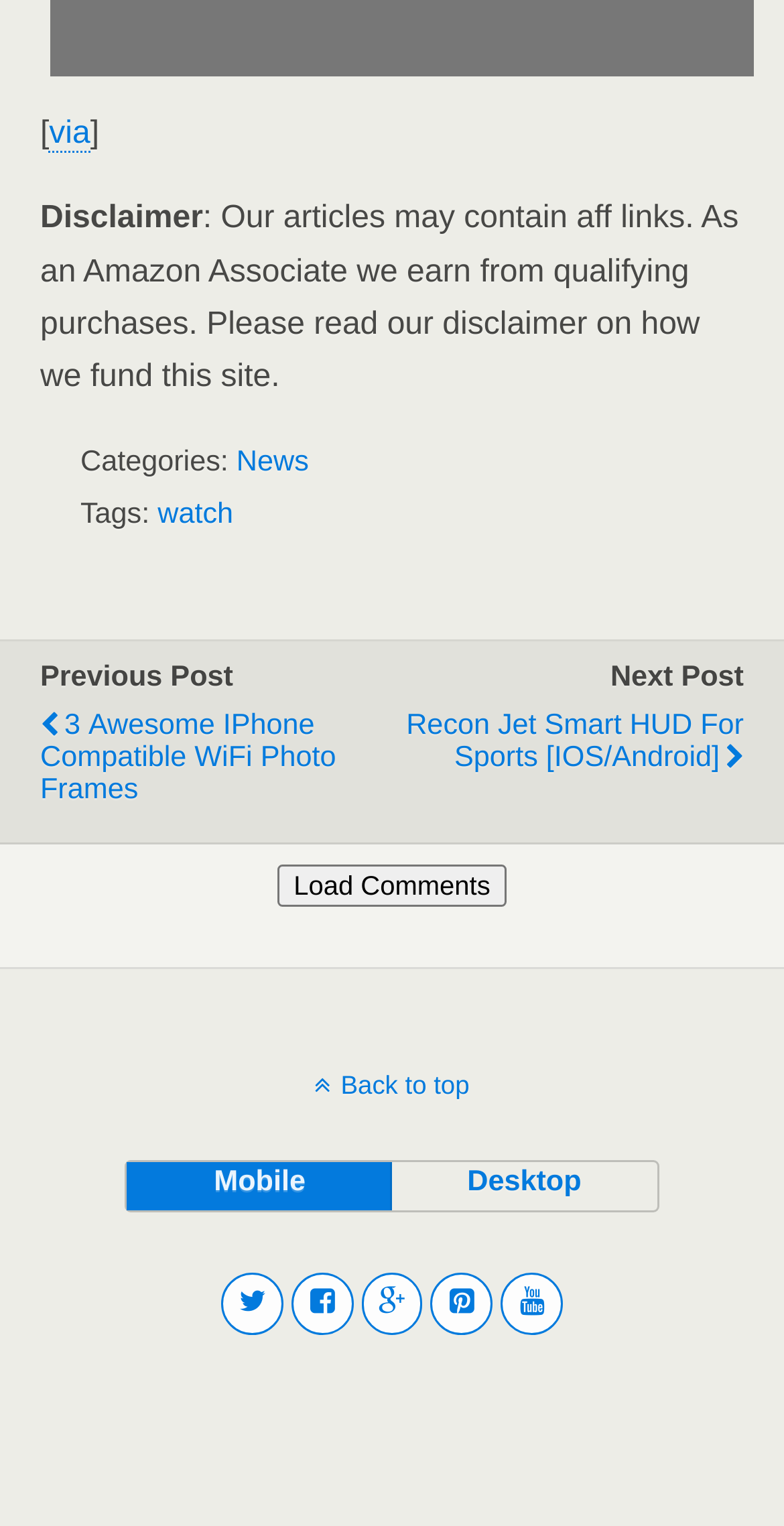Please specify the bounding box coordinates of the area that should be clicked to accomplish the following instruction: "View the 'watch' tag". The coordinates should consist of four float numbers between 0 and 1, i.e., [left, top, right, bottom].

[0.201, 0.327, 0.297, 0.348]